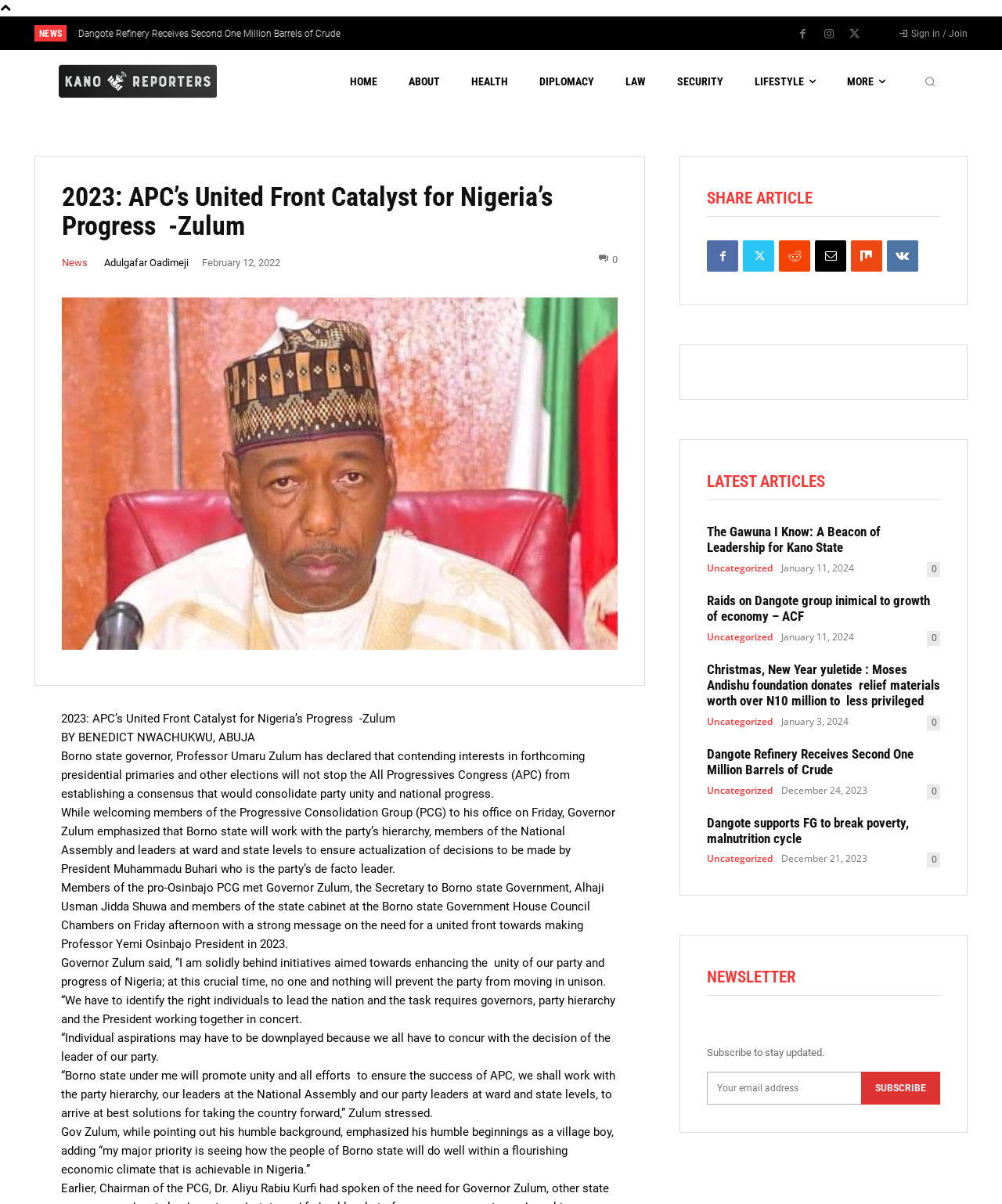What is the name of the foundation mentioned in the news article 'Christmas, New Year yuletide : Moses Andishu foundation donates relief materials worth over N10 million to less privileged'?
Using the image, respond with a single word or phrase.

Moses Andishu foundation